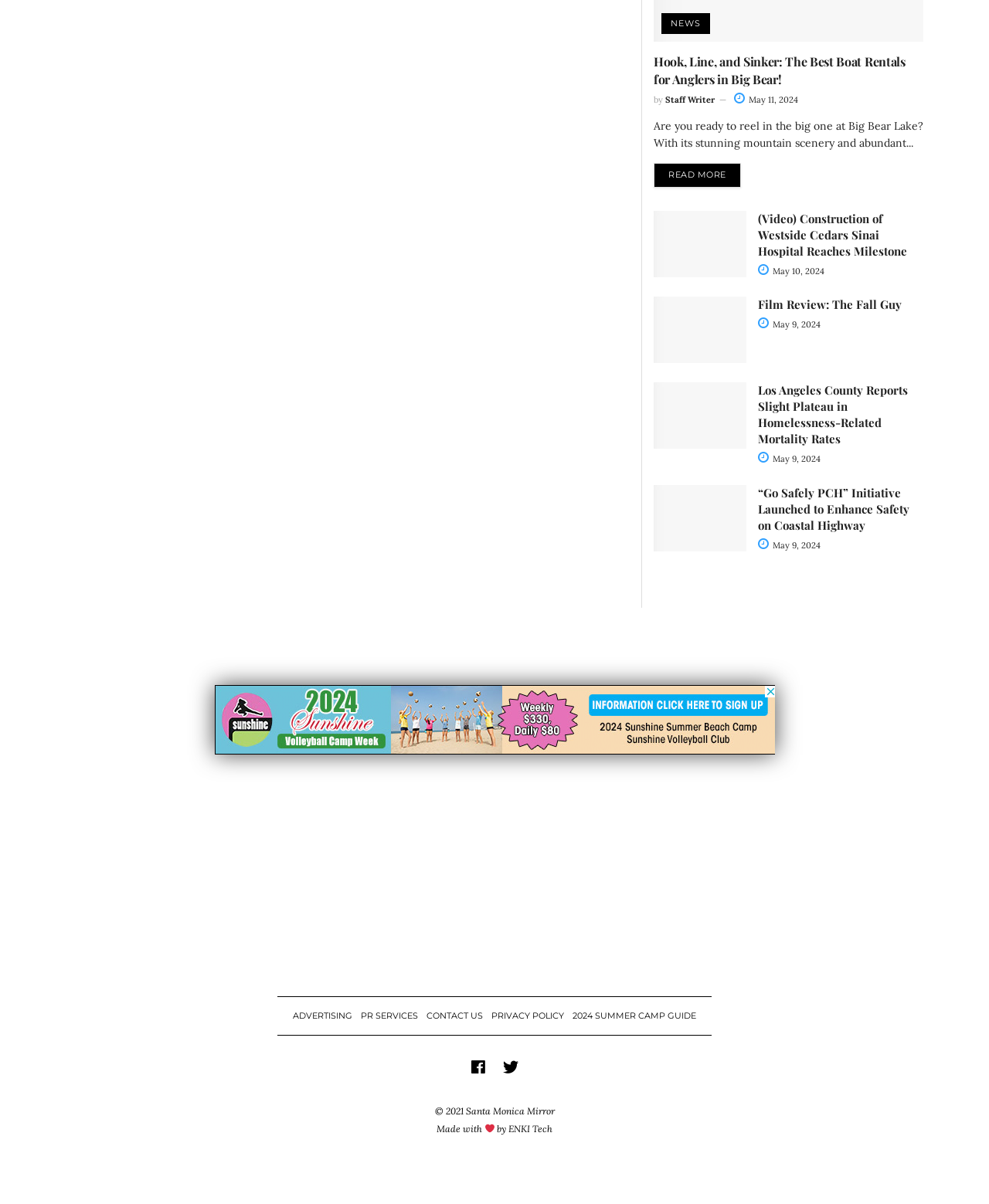What is the title of the first article?
Kindly offer a comprehensive and detailed response to the question.

The title of the first article can be found by looking at the heading element with the text 'Hook, Line, and Sinker: The Best Boat Rentals for Anglers in Big Bear!' which is a child of the root element.